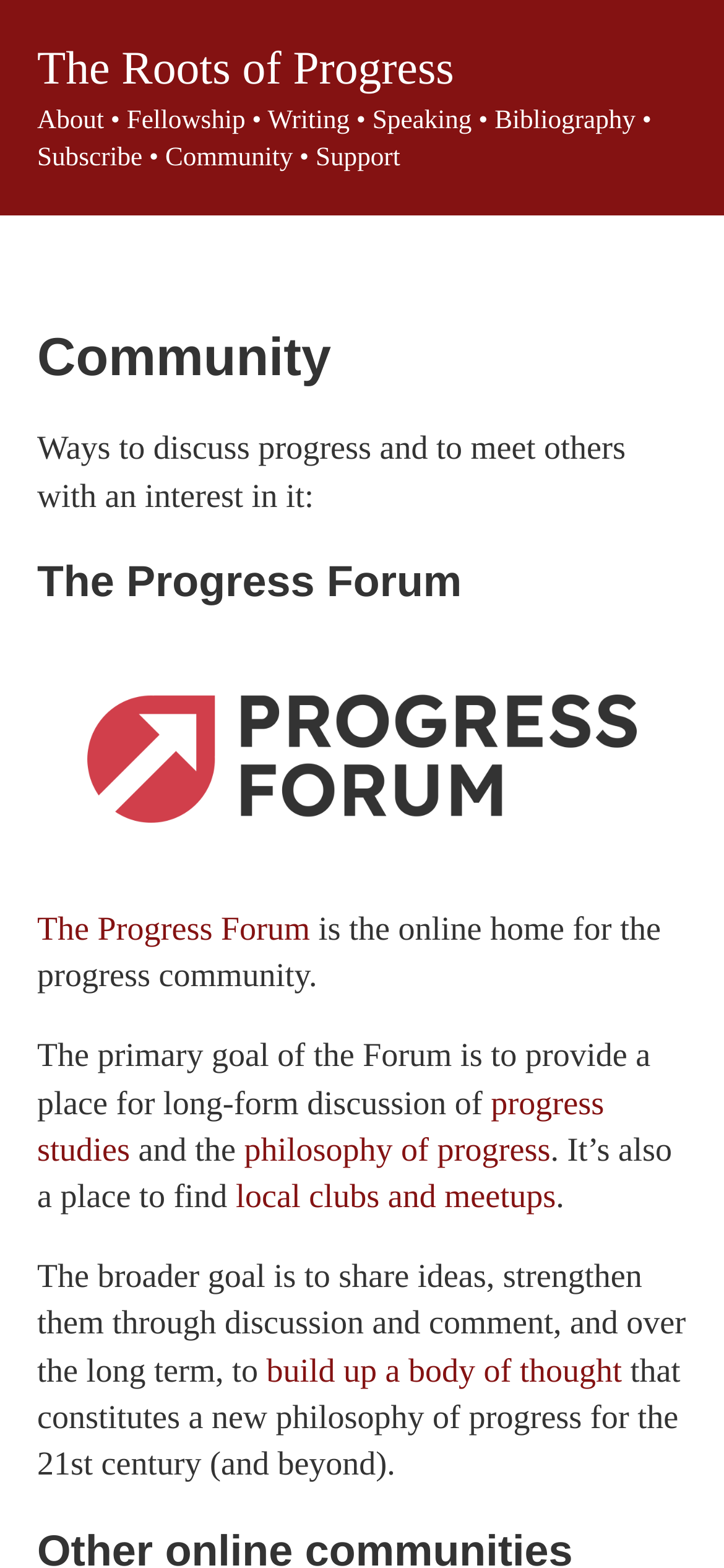Please determine the bounding box coordinates for the element that should be clicked to follow these instructions: "Visit the Progress Forum".

[0.051, 0.58, 0.428, 0.604]